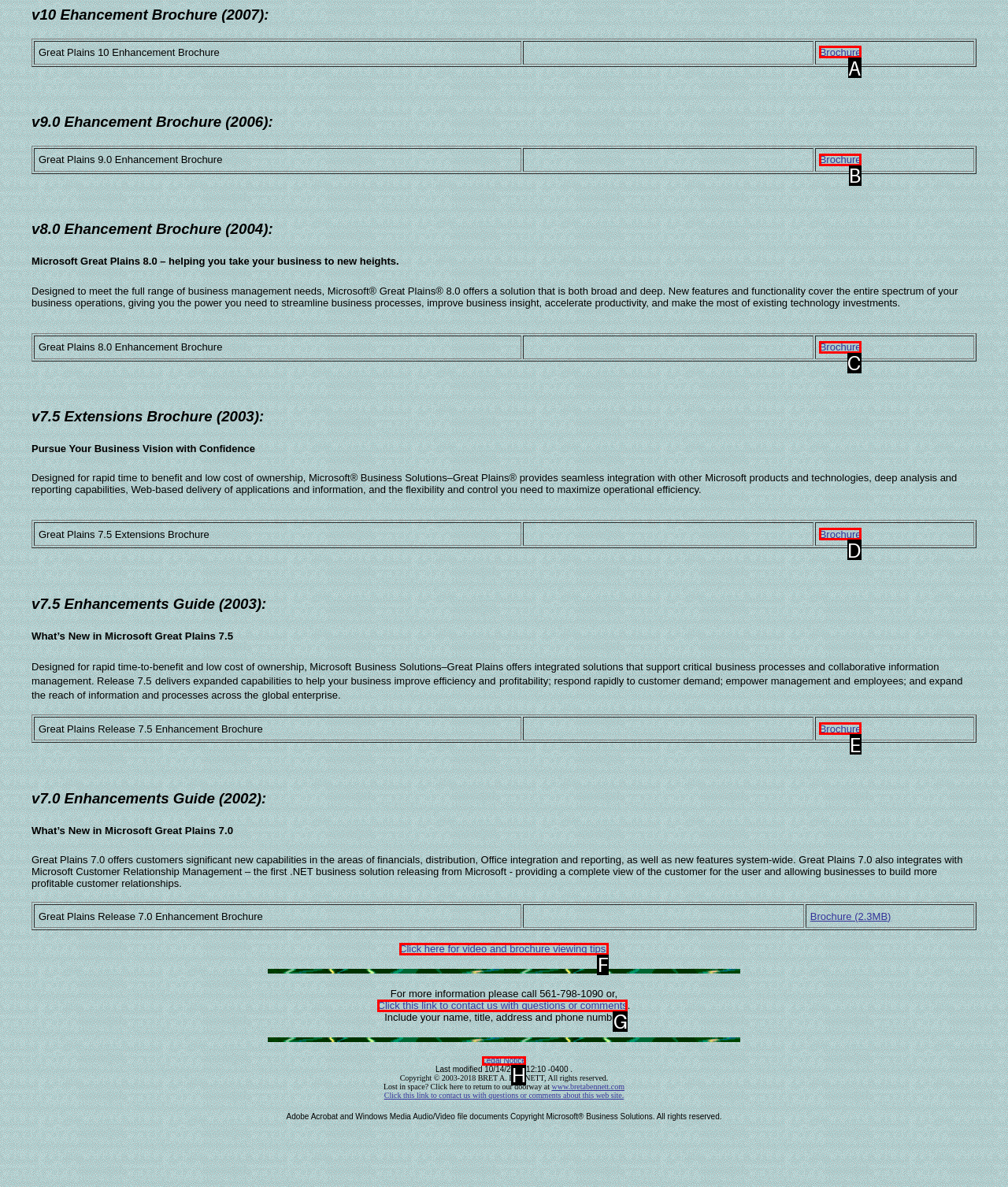Find the correct option to complete this instruction: Click the 'Brochure' link. Reply with the corresponding letter.

A